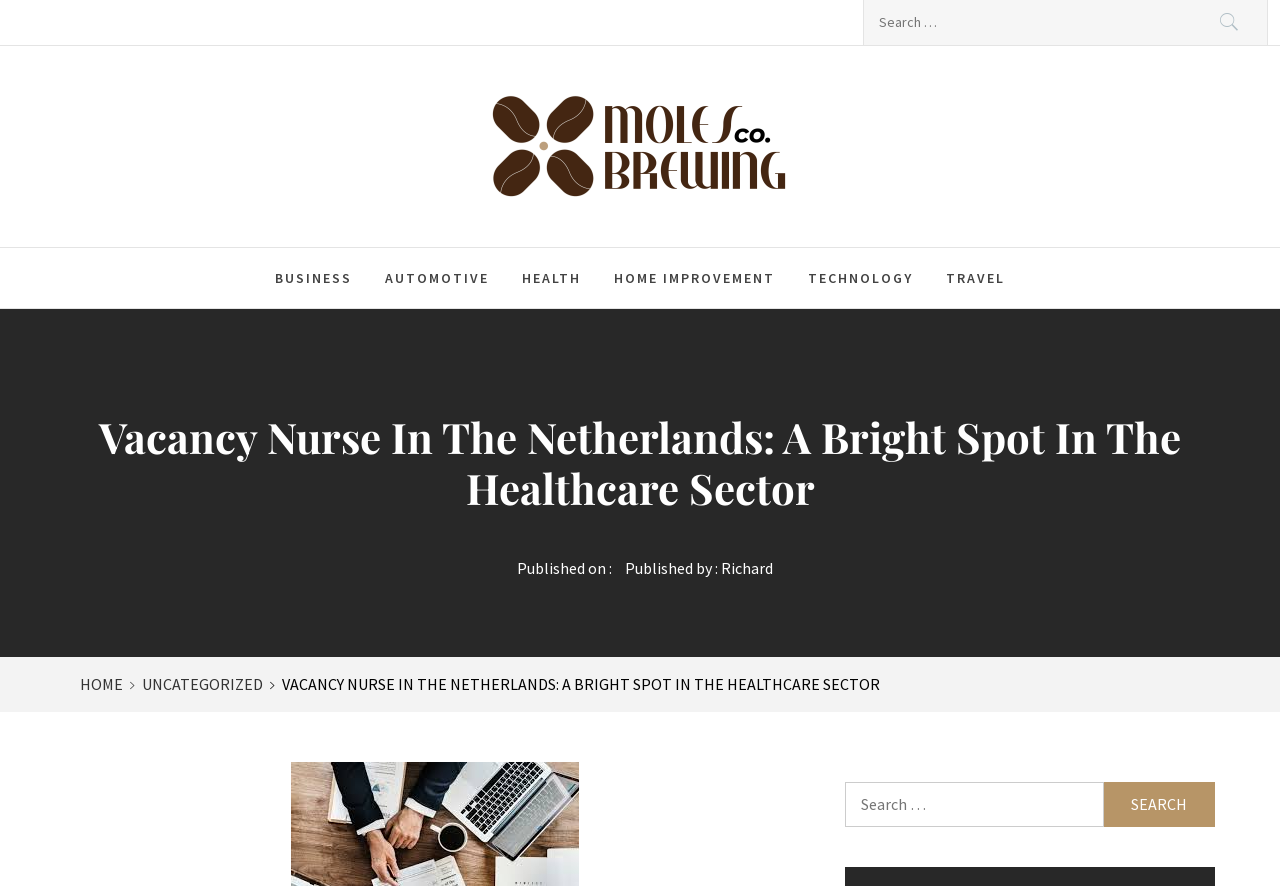Locate the bounding box coordinates of the area to click to fulfill this instruction: "Search for a keyword". The bounding box should be presented as four float numbers between 0 and 1, in the order [left, top, right, bottom].

[0.674, 0.0, 0.991, 0.051]